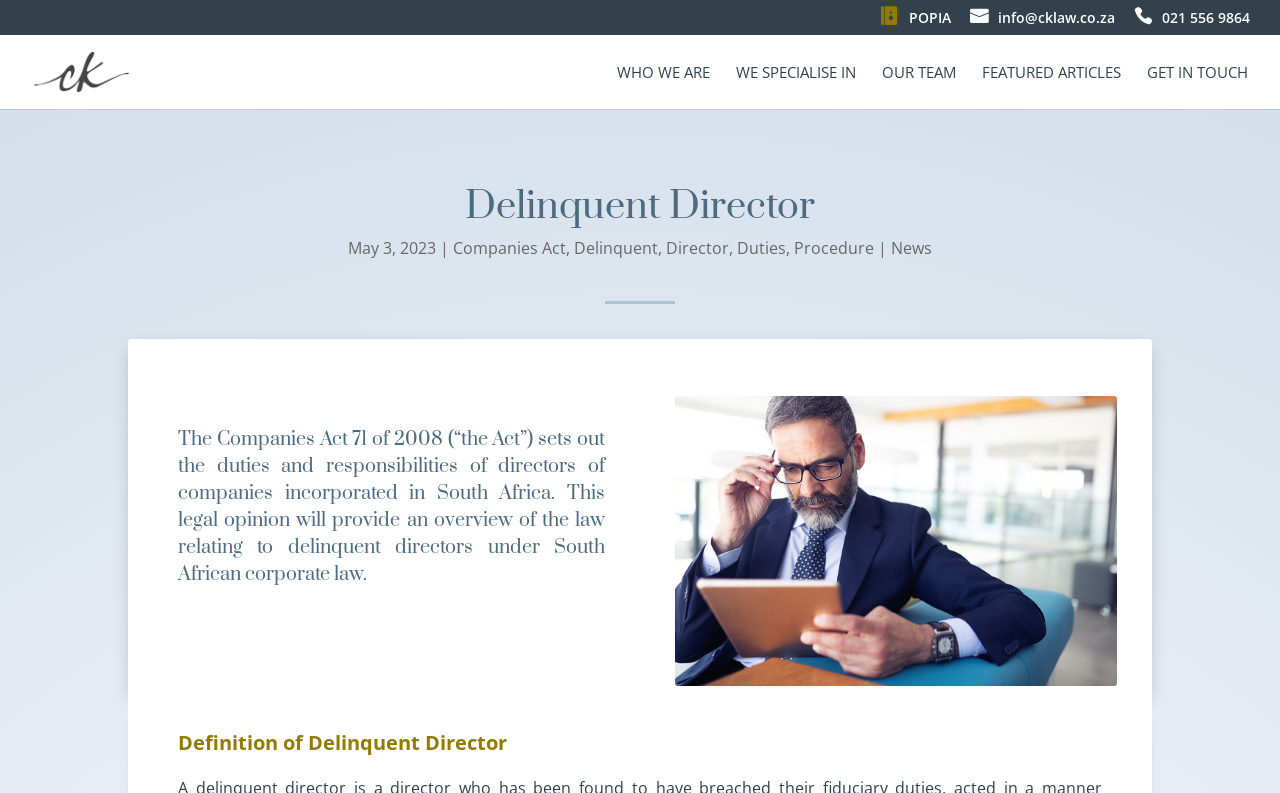What is the topic of this legal opinion?
With the help of the image, please provide a detailed response to the question.

The webpage provides an overview of the law relating to delinquent directors under South African corporate law, as stated in the introductory paragraph.